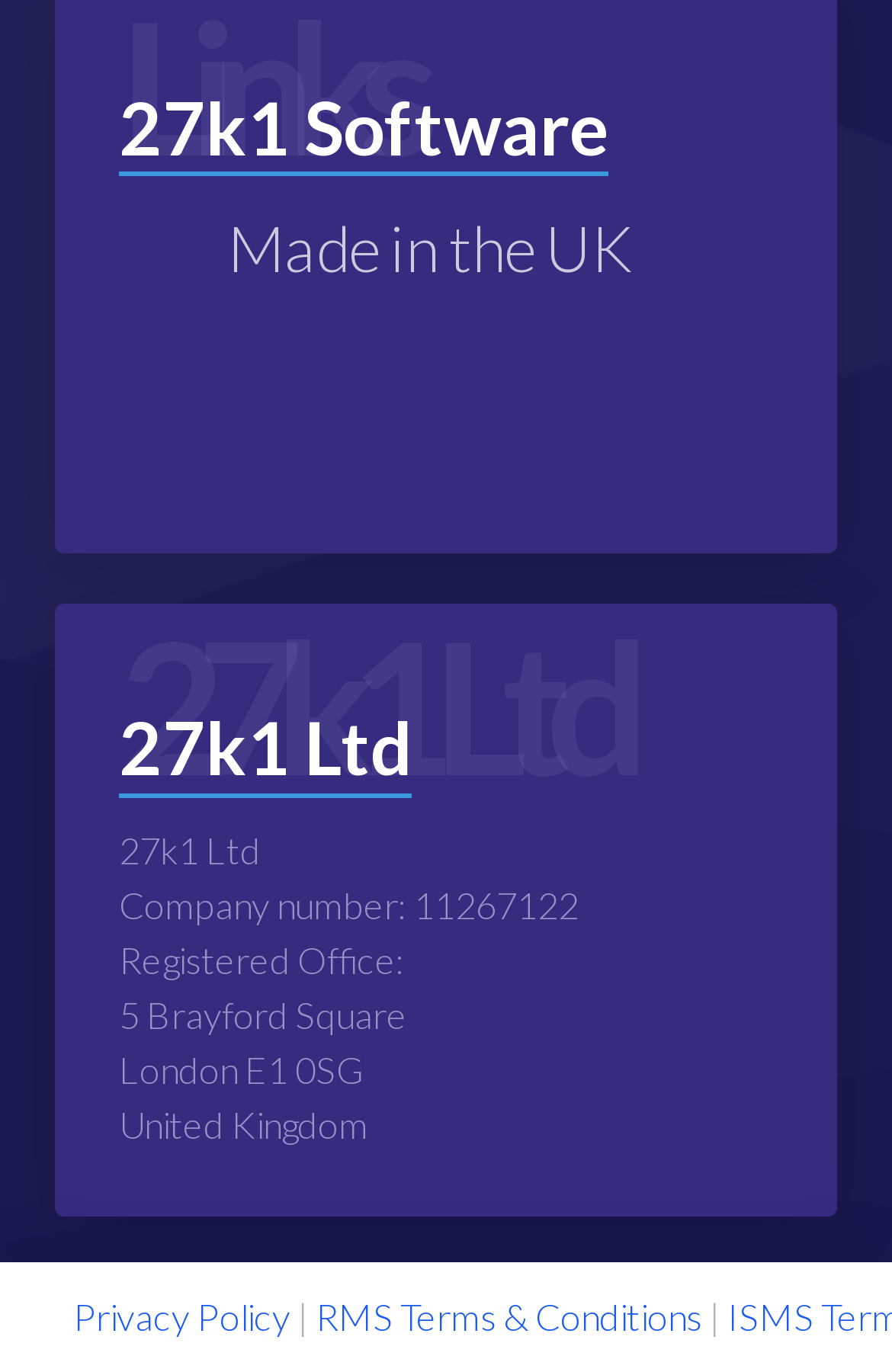What is the company name?
Kindly offer a comprehensive and detailed response to the question.

The company name can be found in the top section of the webpage, where it is written as '27k1 Ltd' in a static text element.